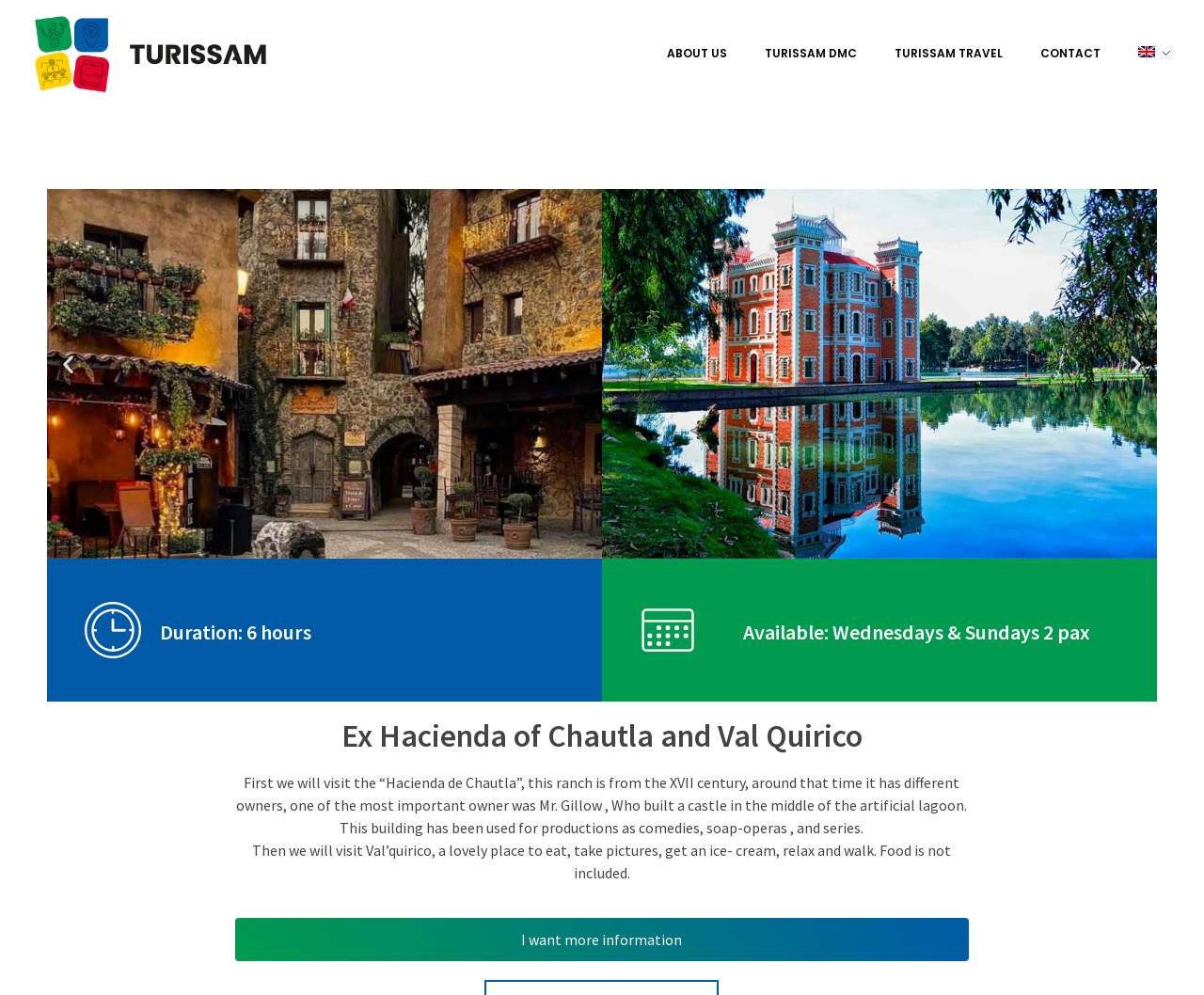Please find the bounding box coordinates of the element's region to be clicked to carry out this instruction: "Go to ABOUT US".

[0.522, 0.046, 0.604, 0.063]